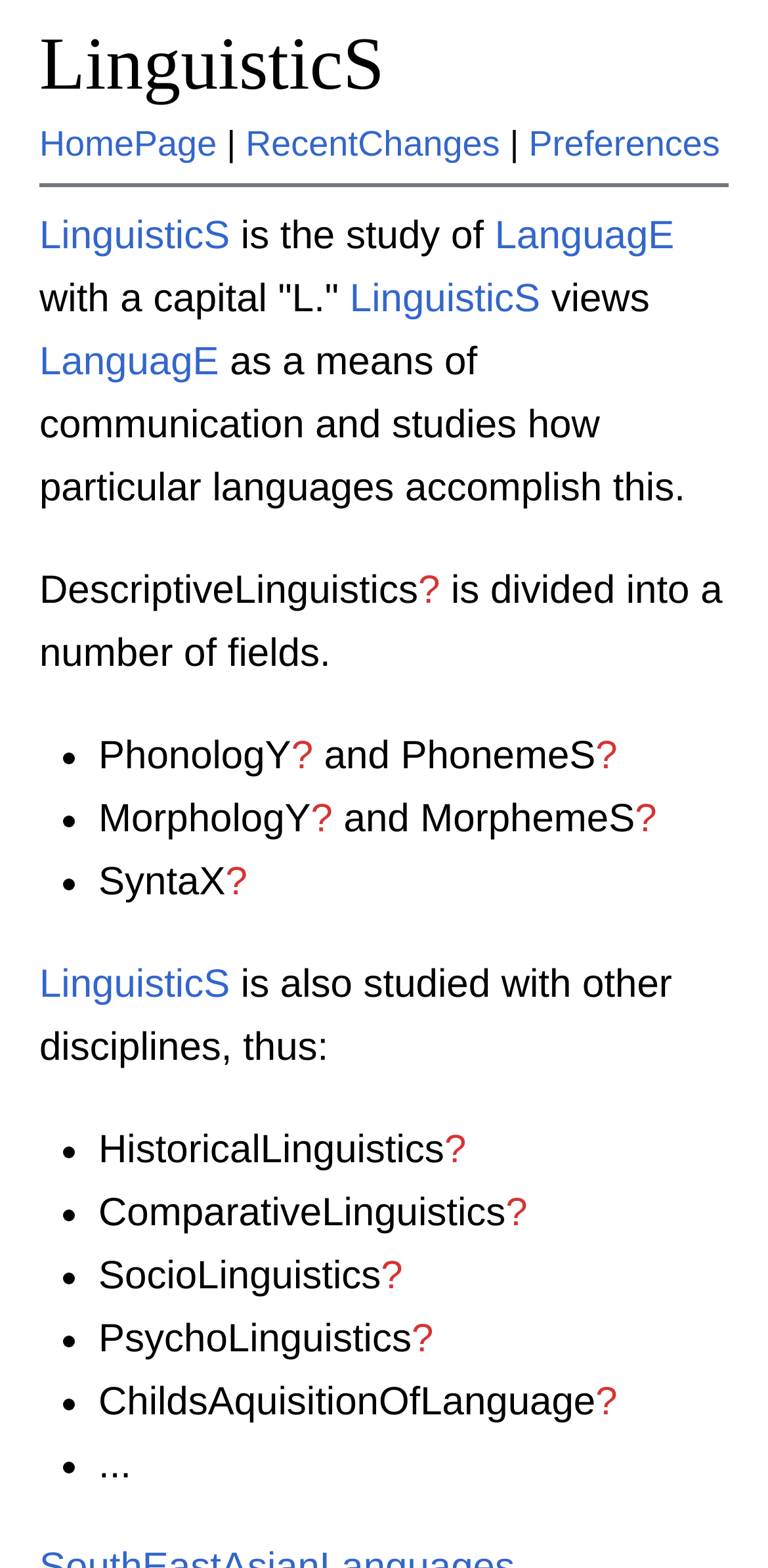Could you indicate the bounding box coordinates of the region to click in order to complete this instruction: "go to HomePage".

[0.051, 0.079, 0.282, 0.105]